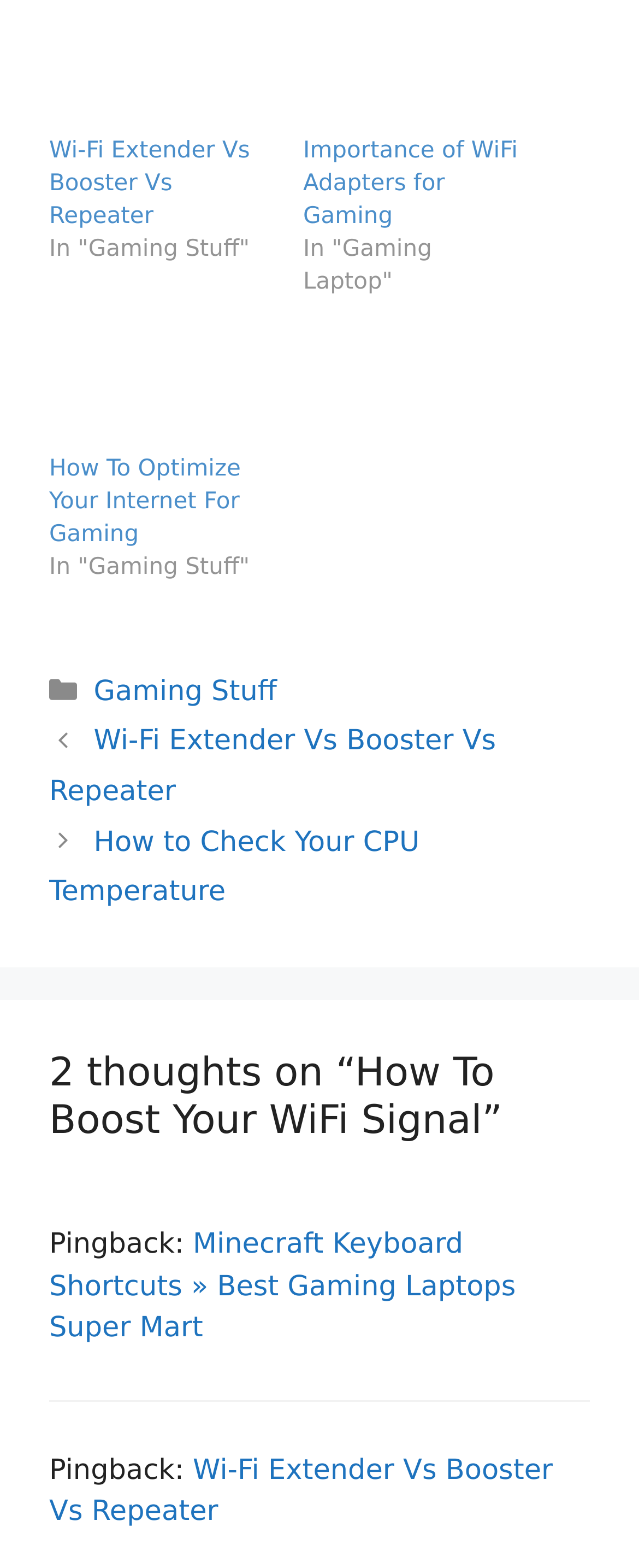Determine the bounding box coordinates of the region to click in order to accomplish the following instruction: "Read 'Wi-Fi Extender Vs Booster Vs Repeater'". Provide the coordinates as four float numbers between 0 and 1, specifically [left, top, right, bottom].

[0.077, 0.087, 0.391, 0.146]